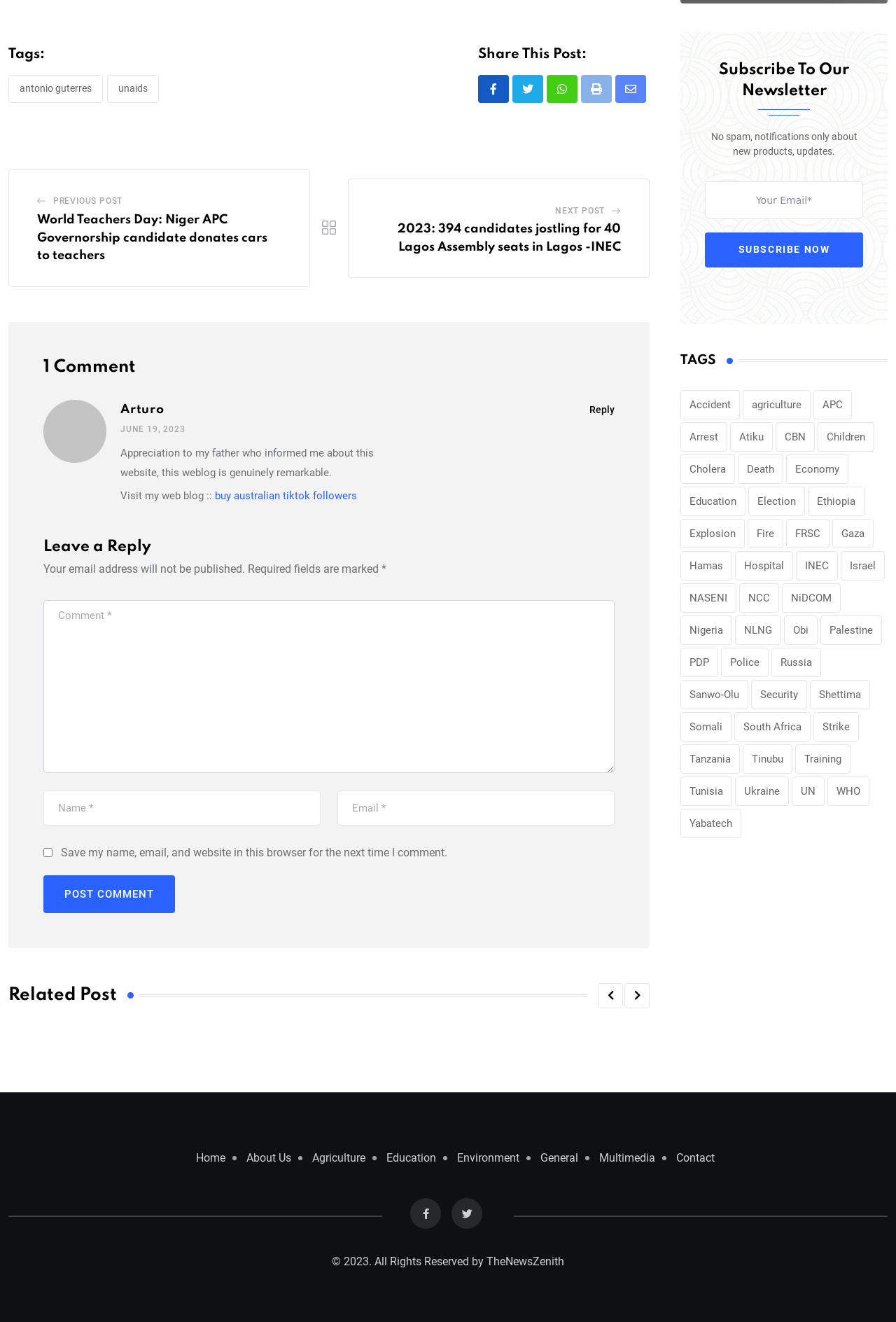Highlight the bounding box coordinates of the region I should click on to meet the following instruction: "Subscribe to the newsletter".

[0.787, 0.176, 0.963, 0.203]